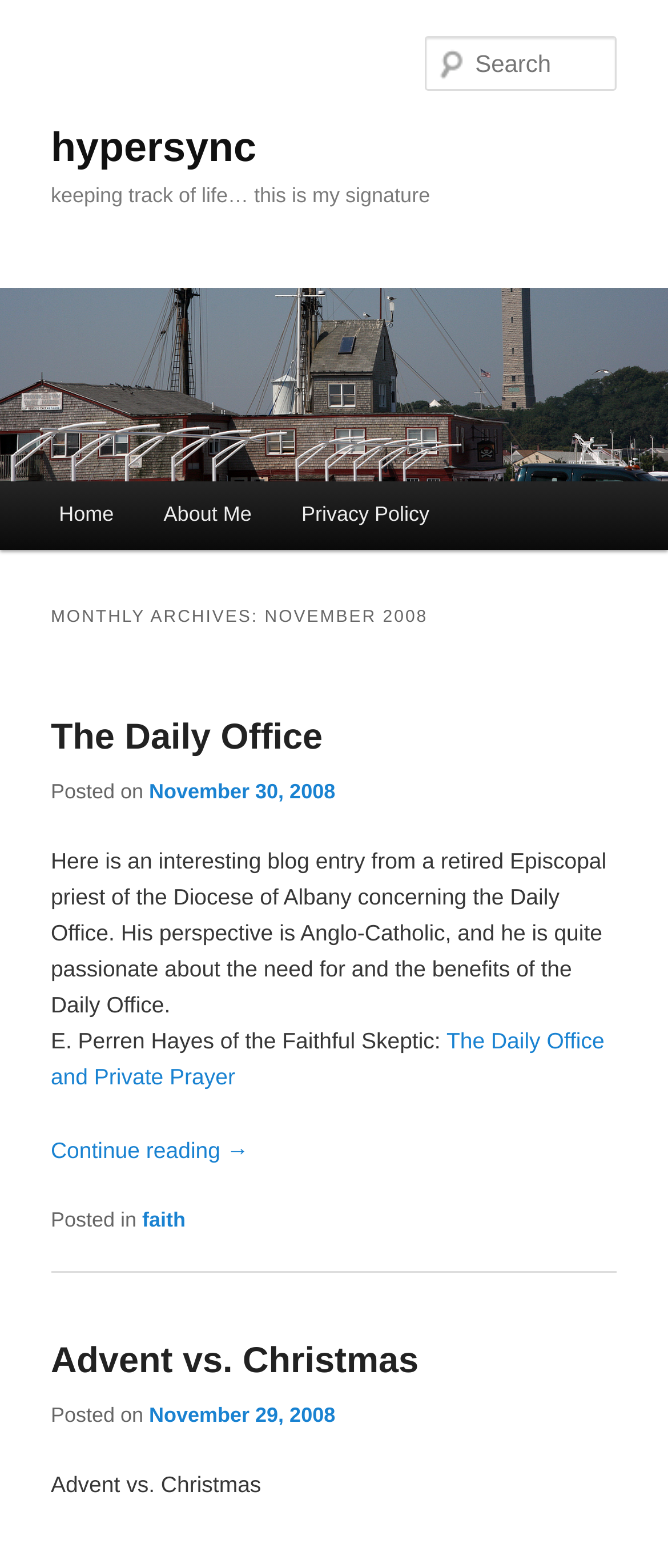Respond to the following question with a brief word or phrase:
How many posts are on the main page?

2